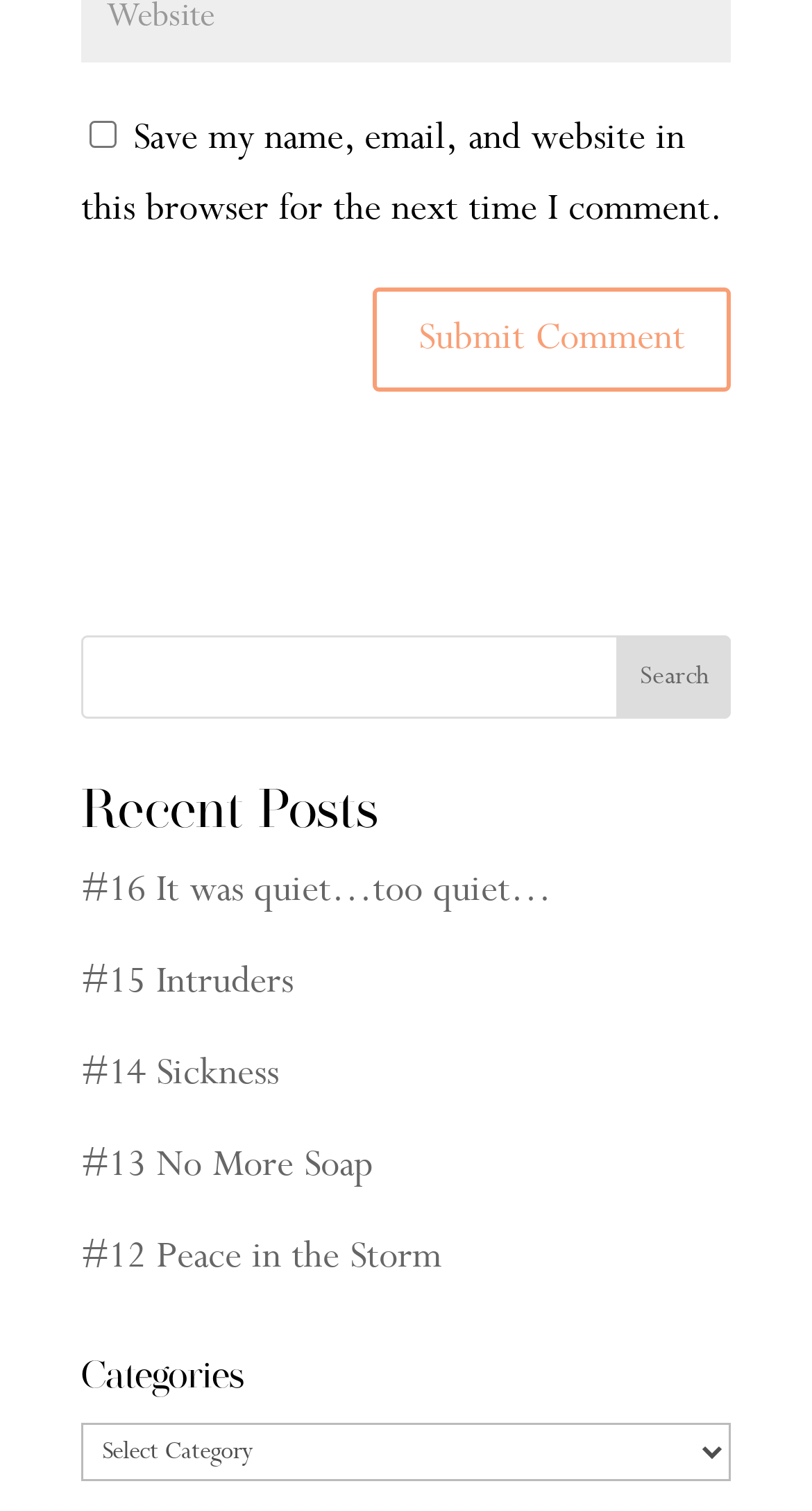How many elements are in the top-level hierarchy?
Using the information from the image, give a concise answer in one word or a short phrase.

3